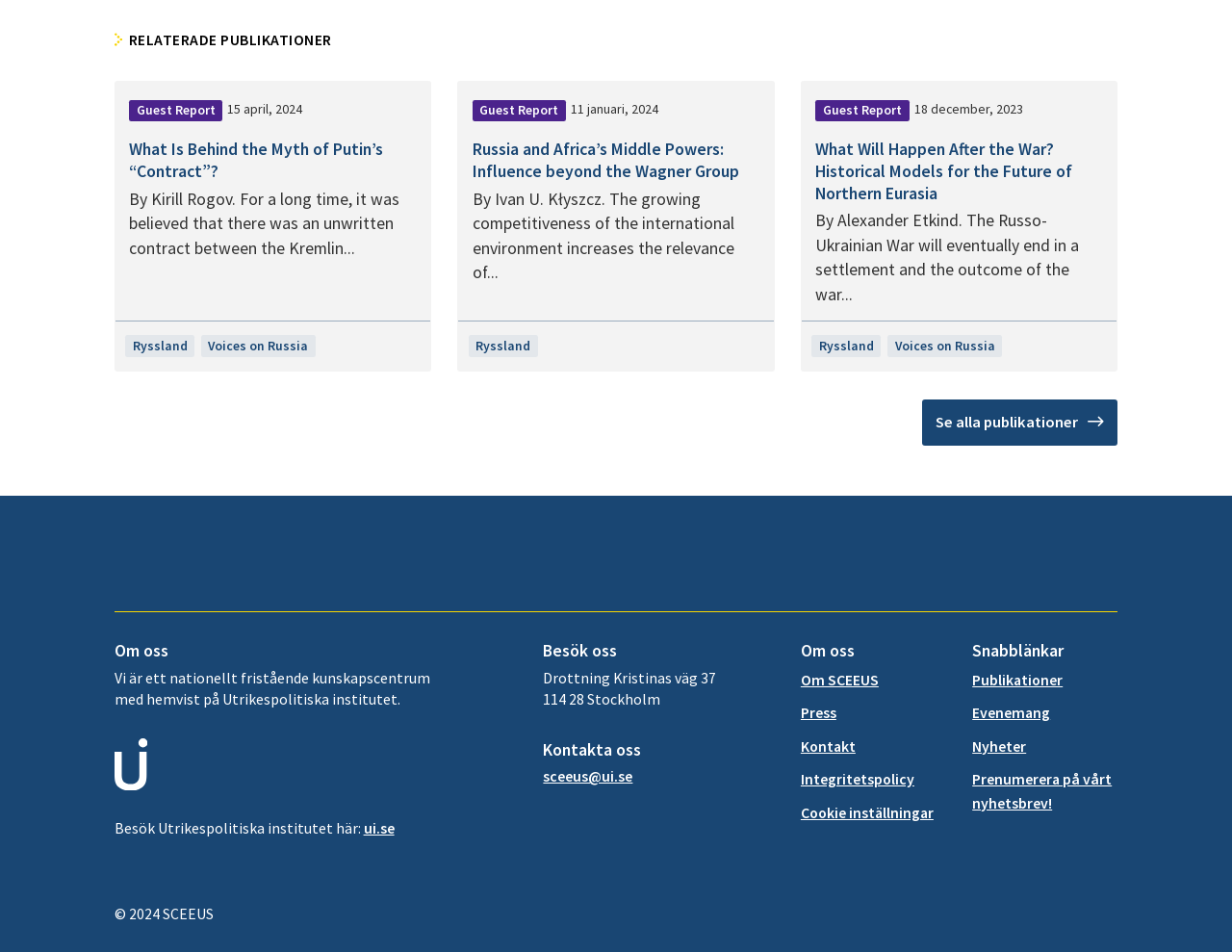Please give a one-word or short phrase response to the following question: 
What is the address of SCEEUS?

Drottning Kristinas väg 37 114 28 Stockholm